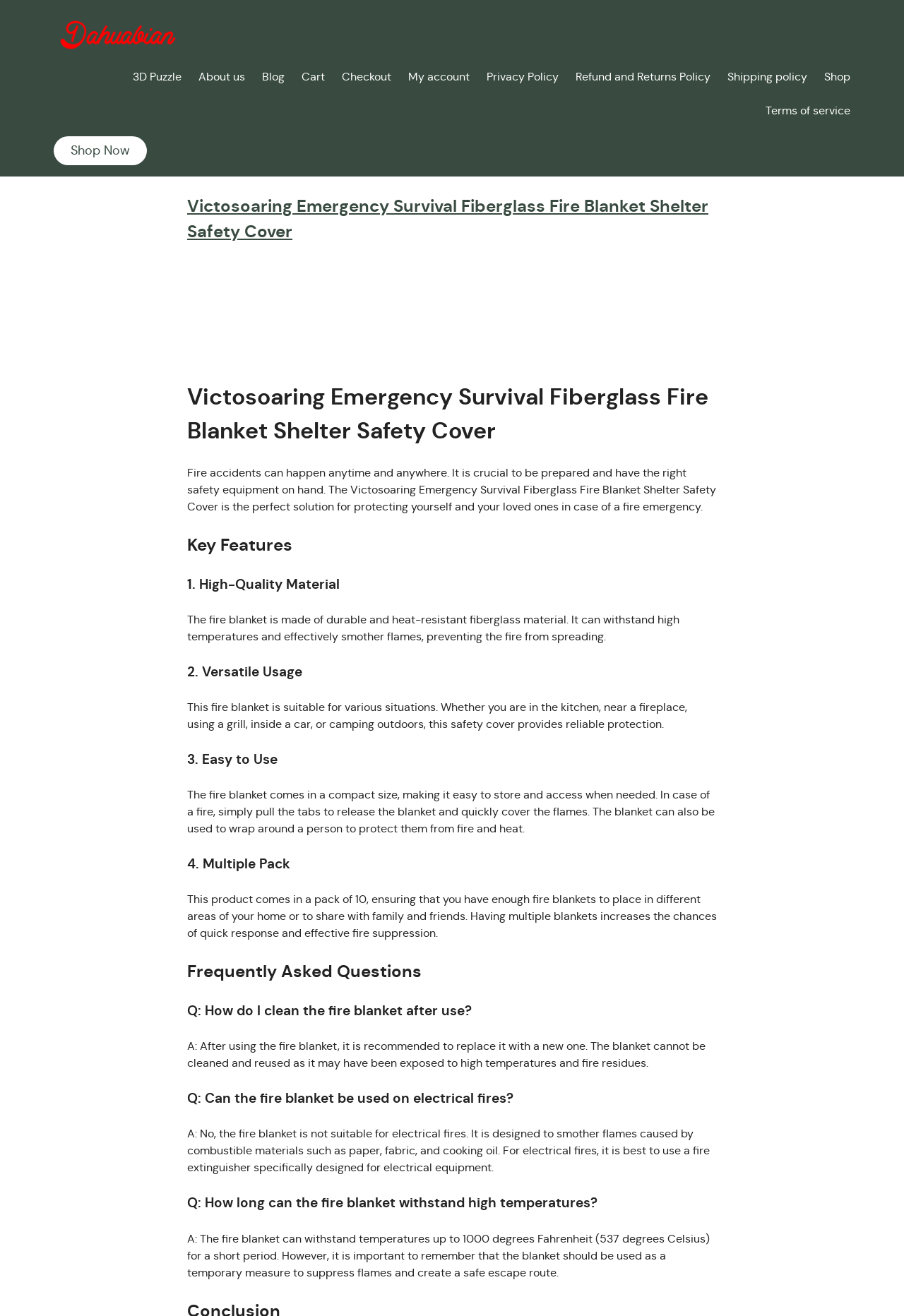Please identify the bounding box coordinates of the clickable region that I should interact with to perform the following instruction: "Go to the 'About Us' page". The coordinates should be expressed as four float numbers between 0 and 1, i.e., [left, top, right, bottom].

None